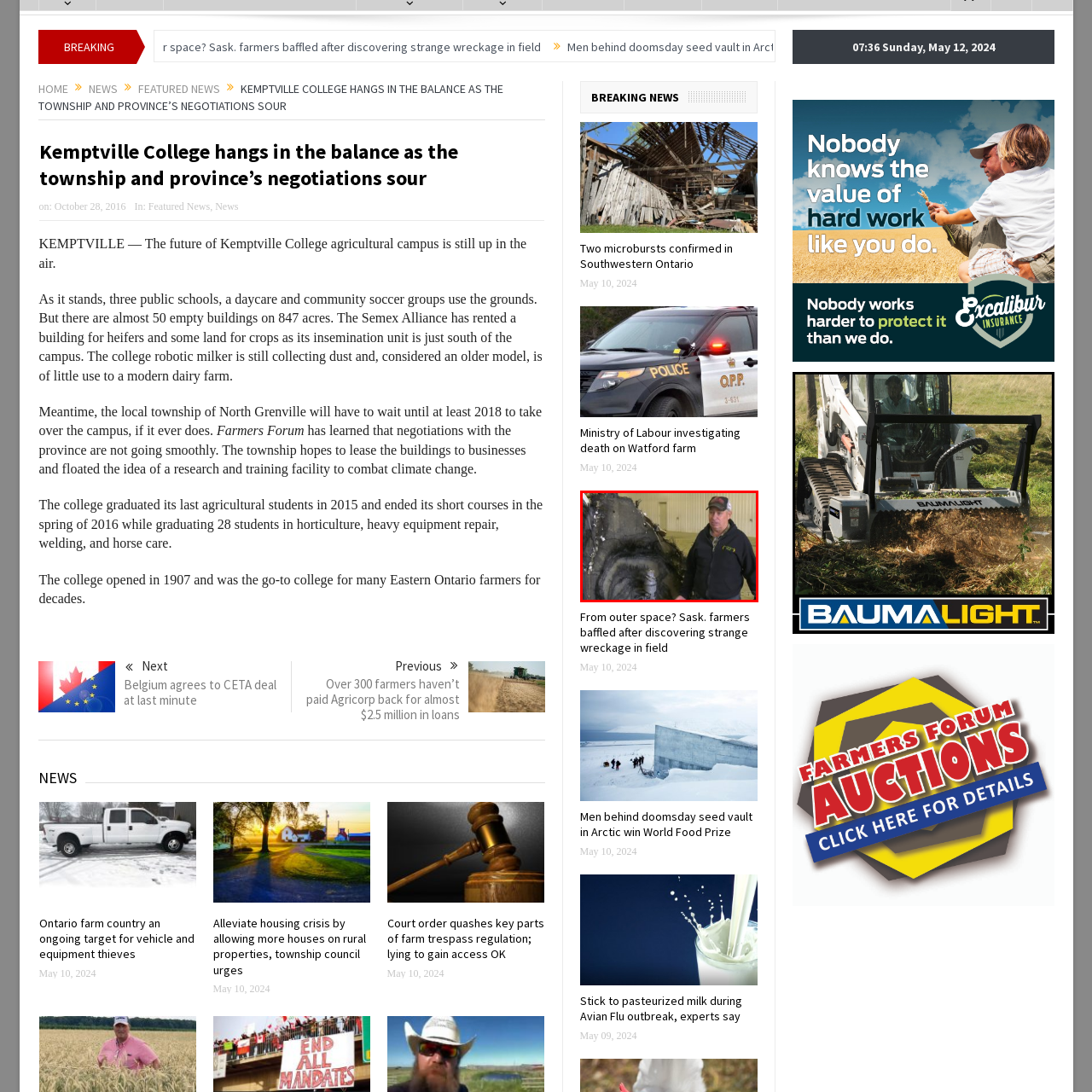Analyze the image highlighted by the red bounding box and give a one-word or phrase answer to the query: What has sparked curiosity among local residents?

The discovery